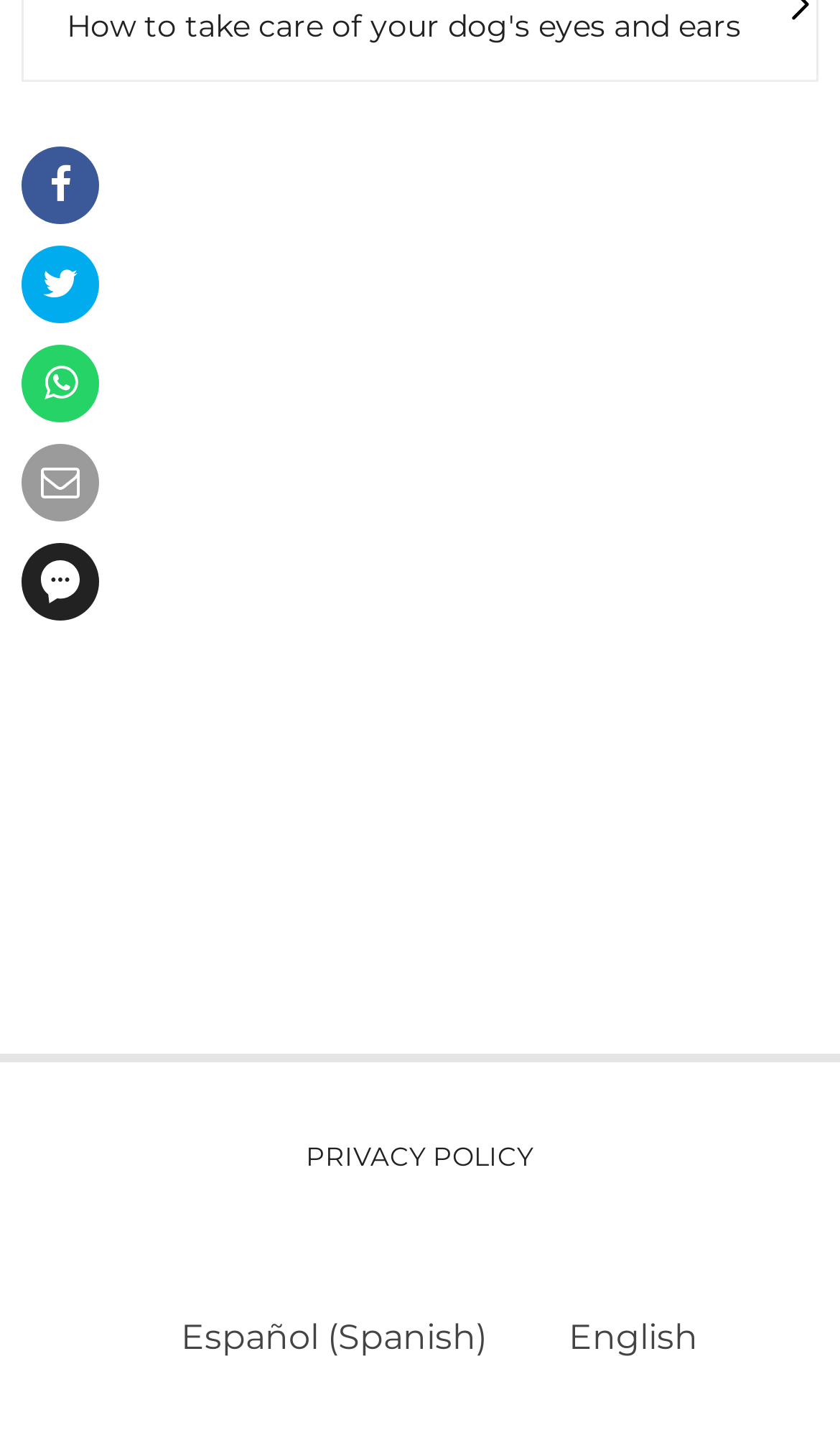Specify the bounding box coordinates of the area to click in order to follow the given instruction: "Switch to Español."

[0.144, 0.903, 0.605, 0.944]